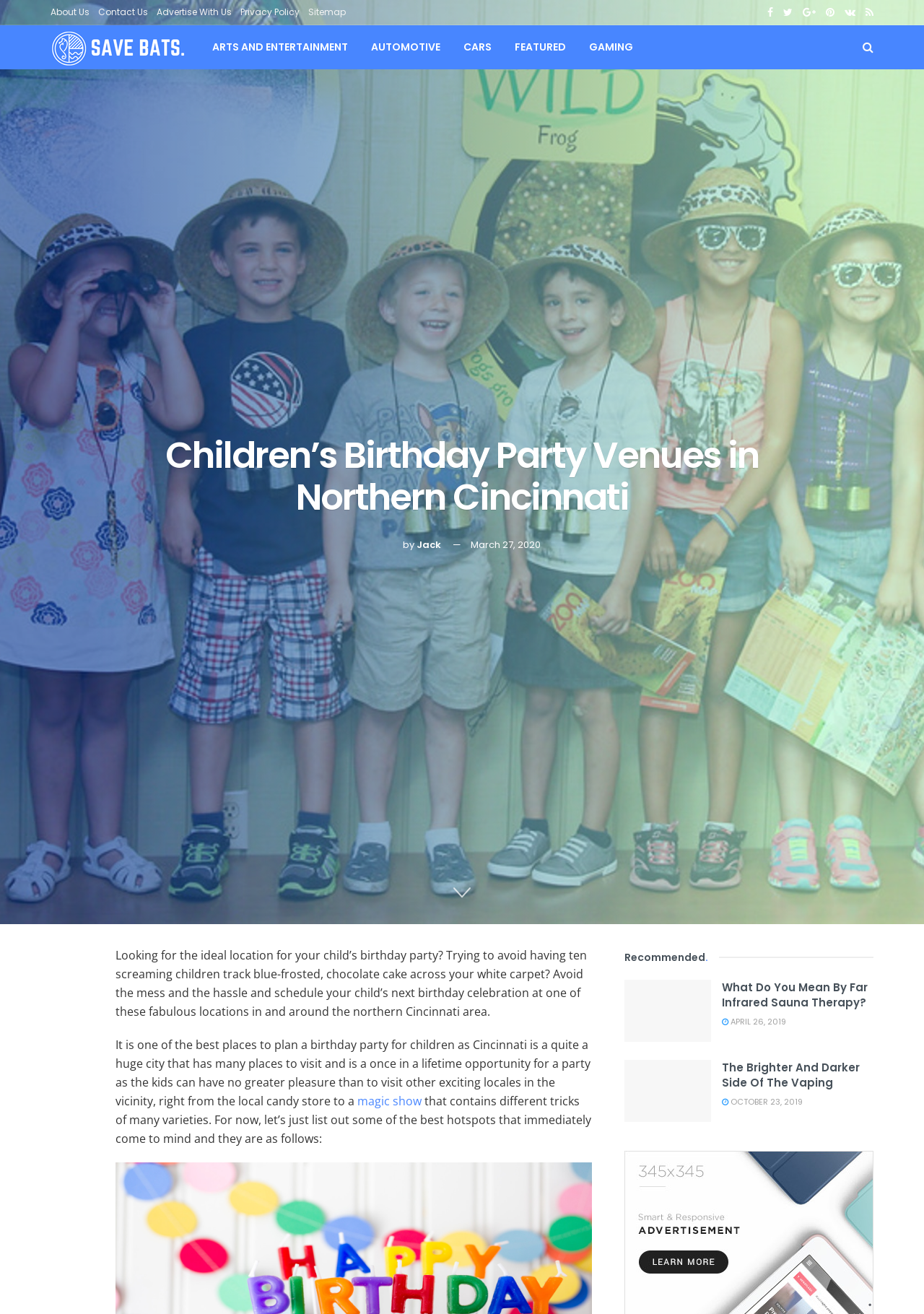Give a complete and precise description of the webpage's appearance.

This webpage is about children's birthday party venues in Northern Cincinnati. At the top, there are several links to different sections of the website, including "About Us", "Contact Us", and "Advertise With Us". Below these links, there is a large heading that reads "Children's Birthday Party Venues in Northern Cincinnati". 

To the right of the heading, there is a small image of a person named Jack, along with a link to his profile and the date "March 27, 2020". Below this, there is a paragraph of text that describes the benefits of hosting a birthday party in Northern Cincinnati, including the variety of exciting locations to visit.

The main content of the webpage is divided into several sections, each with a heading and a brief description. The first section is titled "Recommended" and contains a list of articles, each with a link and a small image. The articles have titles such as "What Do You Mean By Far Infrared Sauna Therapy?" and "The Brighter And Darker Side Of The Vaping". Each article also has a date listed, ranging from April 2019 to October 2019.

There are also several links to other categories, including "ARTS AND ENTERTAINMENT", "AUTOMOTIVE", and "GAMING", which are located near the top of the page. Additionally, there is a small icon with a search symbol at the top right corner of the page.